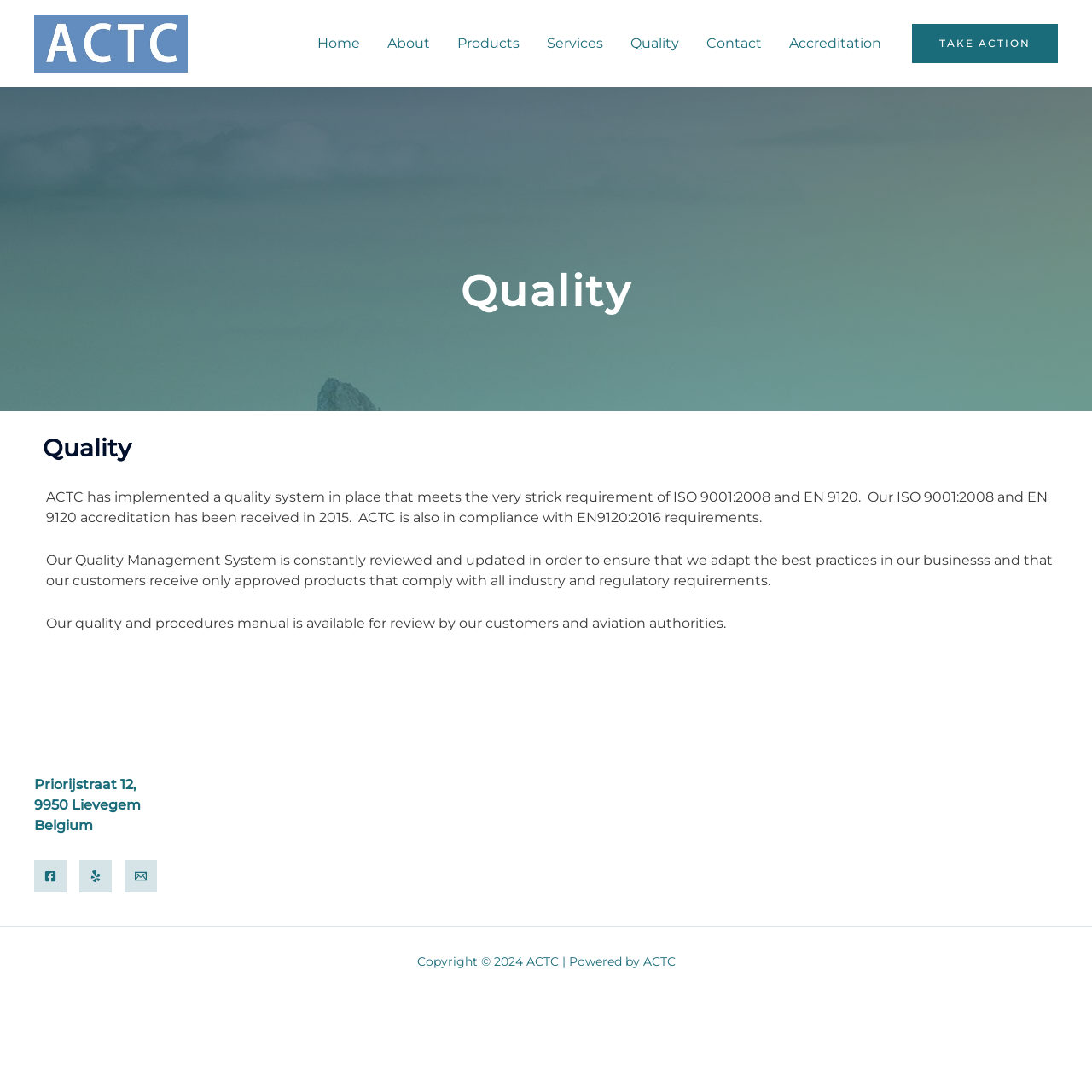Please provide a comprehensive answer to the question based on the screenshot: What is the purpose of the quality management system?

The purpose of the quality management system is mentioned in the text 'Our Quality Management System is constantly reviewed and updated in order to ensure that we adapt the best practices in our business and that our customers receive only approved products that comply with all industry and regulatory requirements.'.